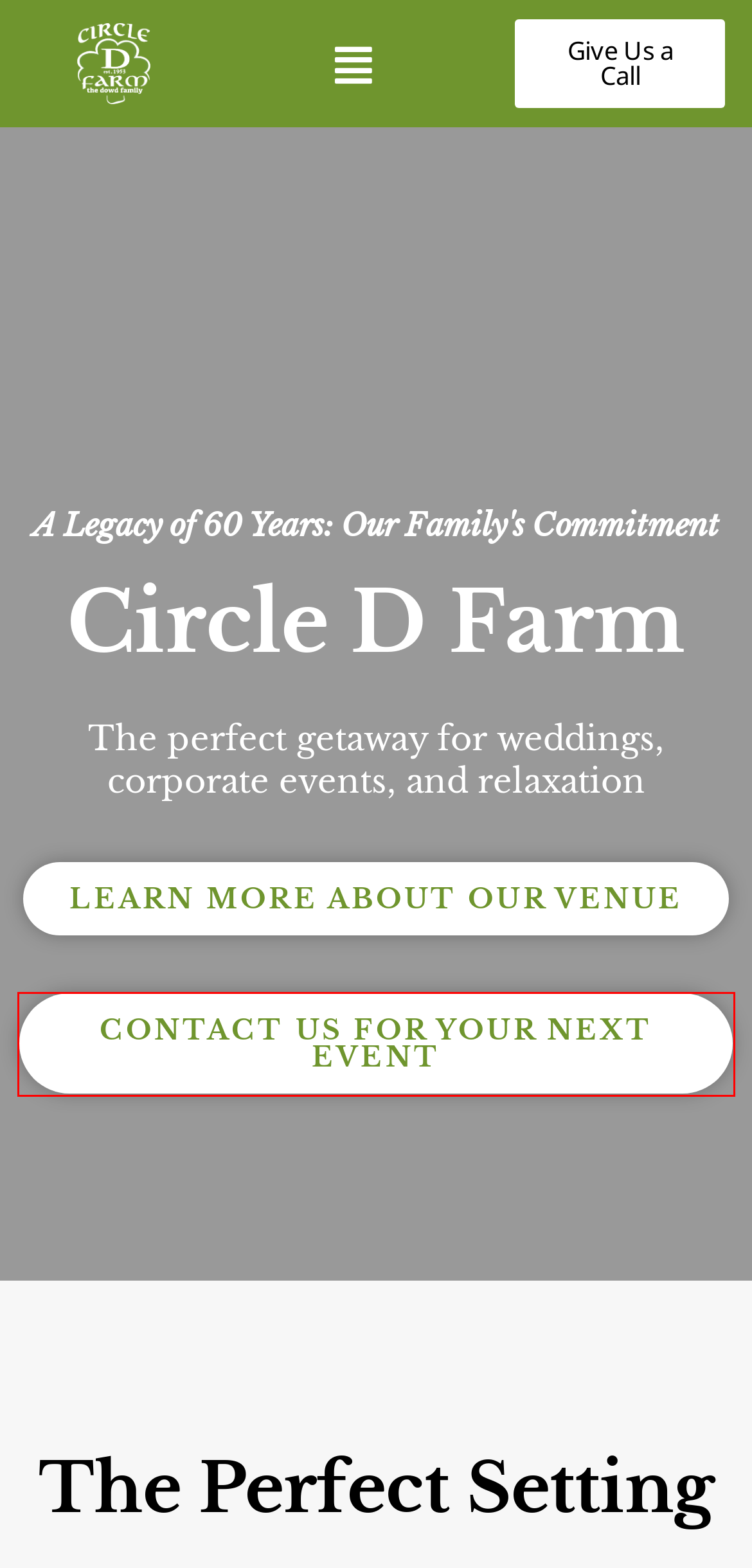After examining the screenshot of a webpage with a red bounding box, choose the most accurate webpage description that corresponds to the new page after clicking the element inside the red box. Here are the candidates:
A. Corporate Event Venues Maryland - Outdoor Event Venues Maryland
B. Wedding Reception Venues in Maryland - Reception Halls | Circle D Farm
C. Garden Wedding in Maryland - Outdoor Wedding Venues
D. Local Tennis Clubs in Maryland - Tennis Camp | Circle D Farm
E. 7 Tips to Transform Ordinary Spaces into Extraordinary Venues | Circle D Farm
F. Contact Us - Circle D Farm
G. Venue, Event, and Wedding Blog - Circle D Farm in Maryland
H. Summer Camps Maryland - Day Camp MD | Circle D Farm Camp

F